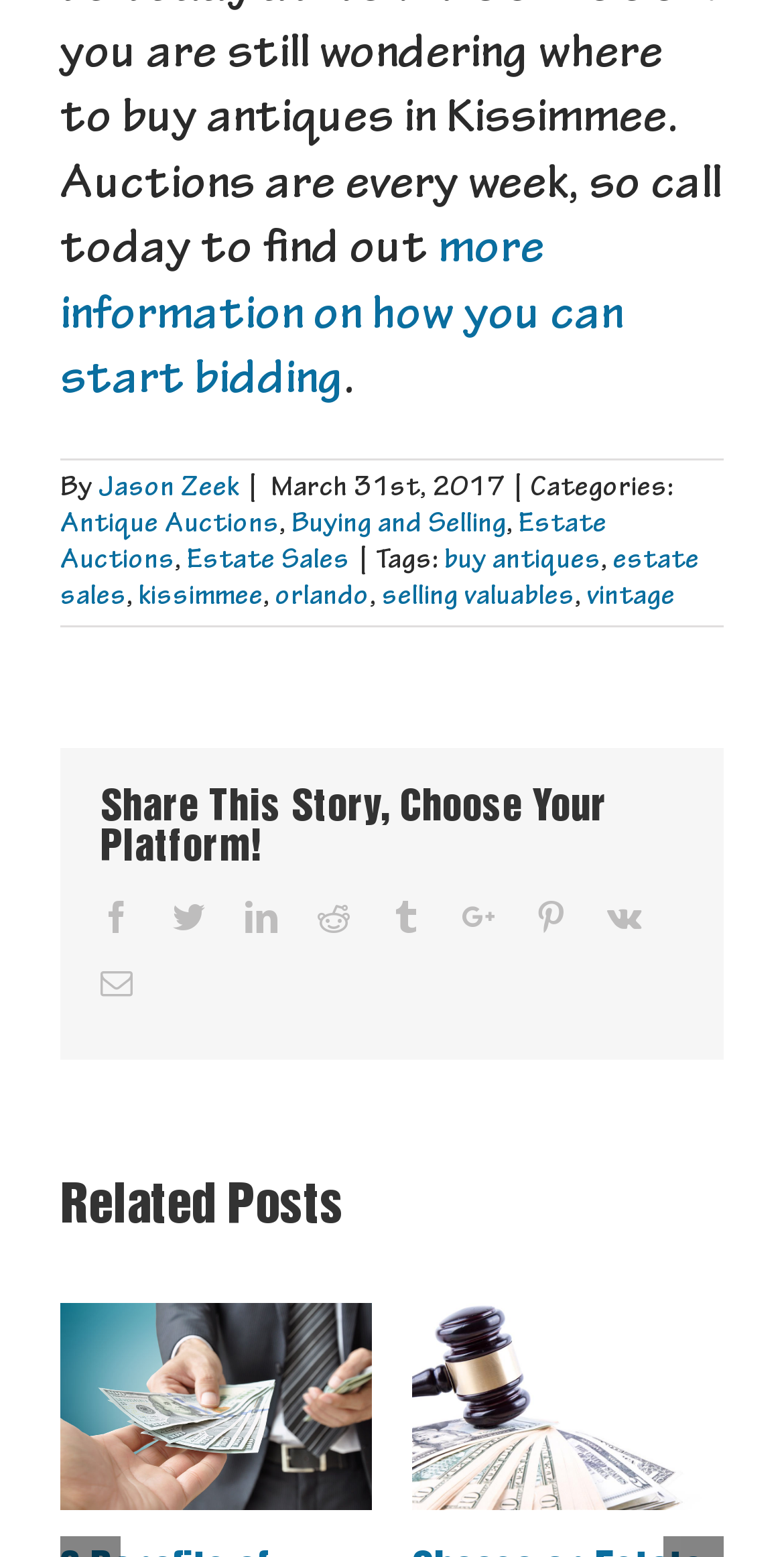Please indicate the bounding box coordinates for the clickable area to complete the following task: "Visit the 'Antique Auctions' category". The coordinates should be specified as four float numbers between 0 and 1, i.e., [left, top, right, bottom].

[0.077, 0.328, 0.356, 0.346]